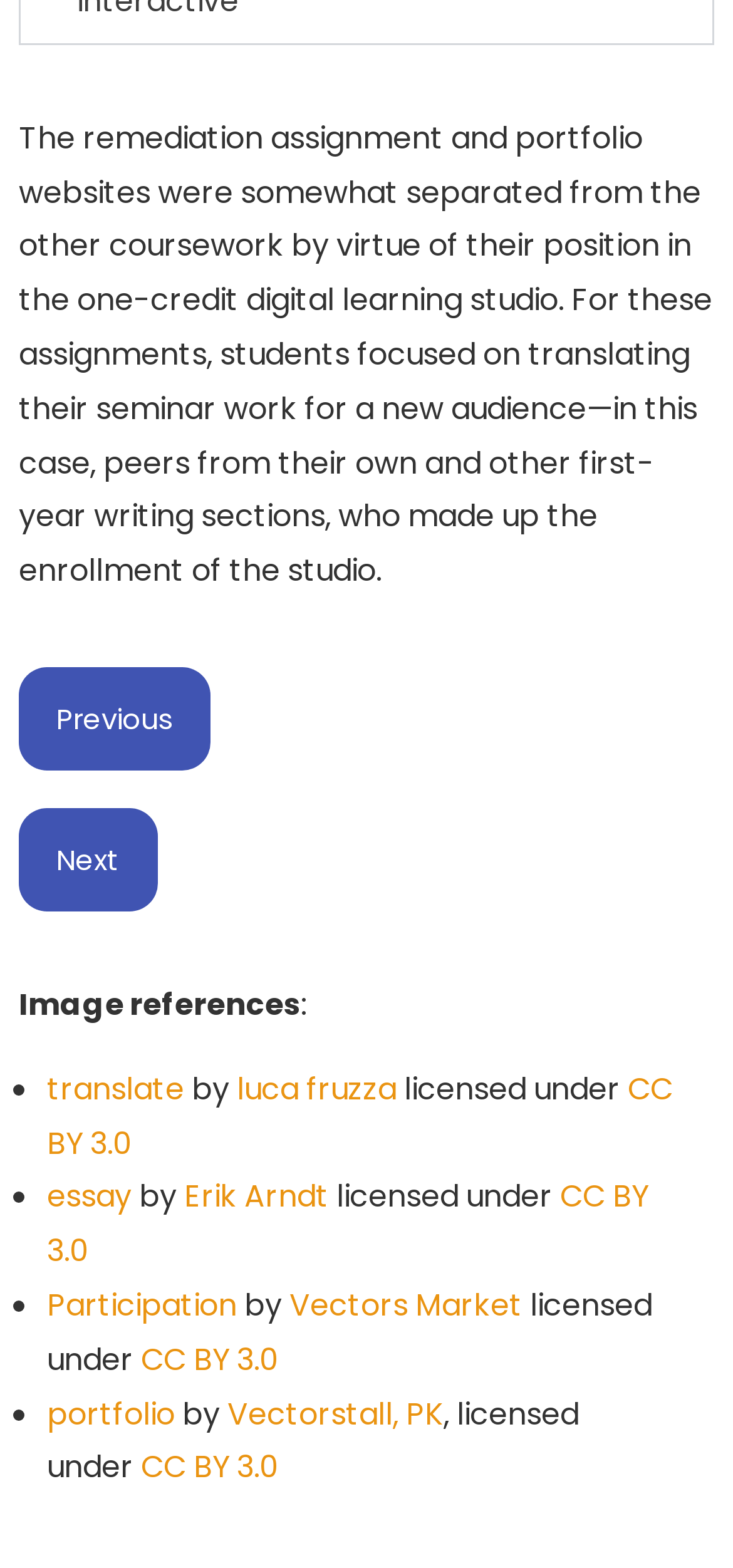Calculate the bounding box coordinates of the UI element given the description: "Vectors Market".

[0.395, 0.819, 0.713, 0.846]